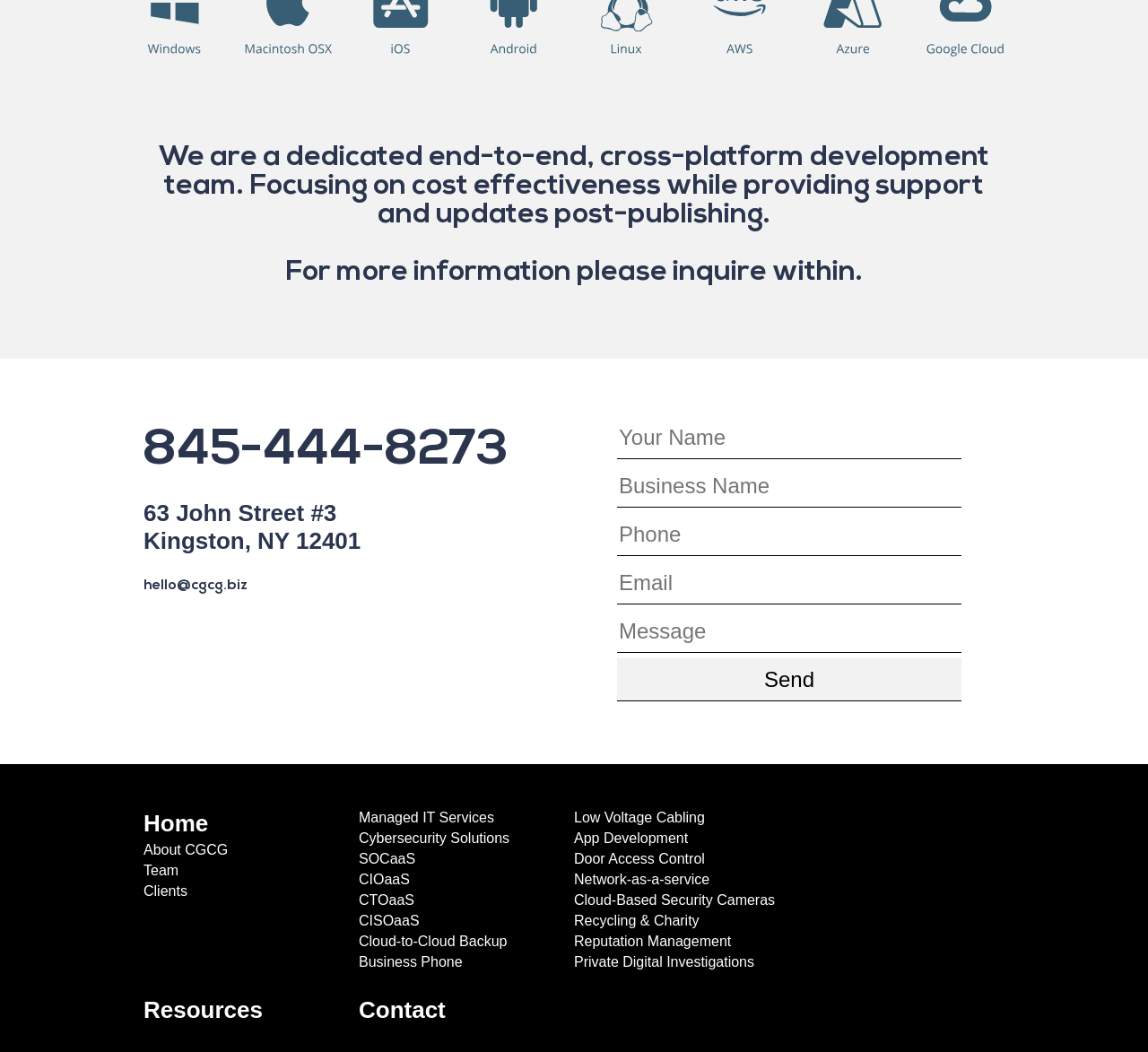Given the description: "value="Send"", determine the bounding box coordinates of the UI element. The coordinates should be formatted as four float numbers between 0 and 1, [left, top, right, bottom].

[0.538, 0.626, 0.838, 0.667]